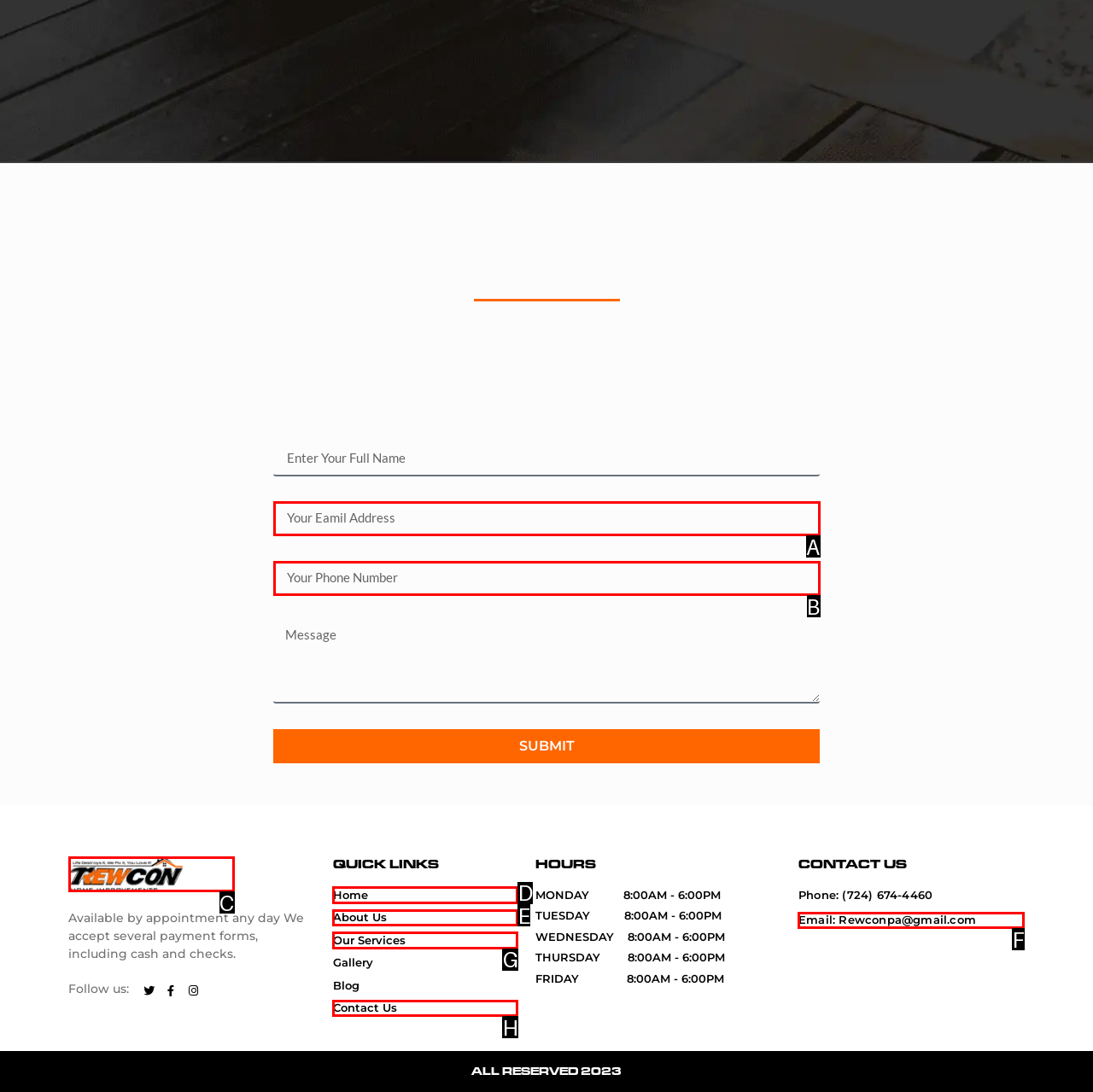Select the HTML element that best fits the description: alt="cc628ec5d10510c140646e1139aa7050.40ff72d6-b989-11eb-ba01-0242ac110002-png-regular_image-1"
Respond with the letter of the correct option from the choices given.

C